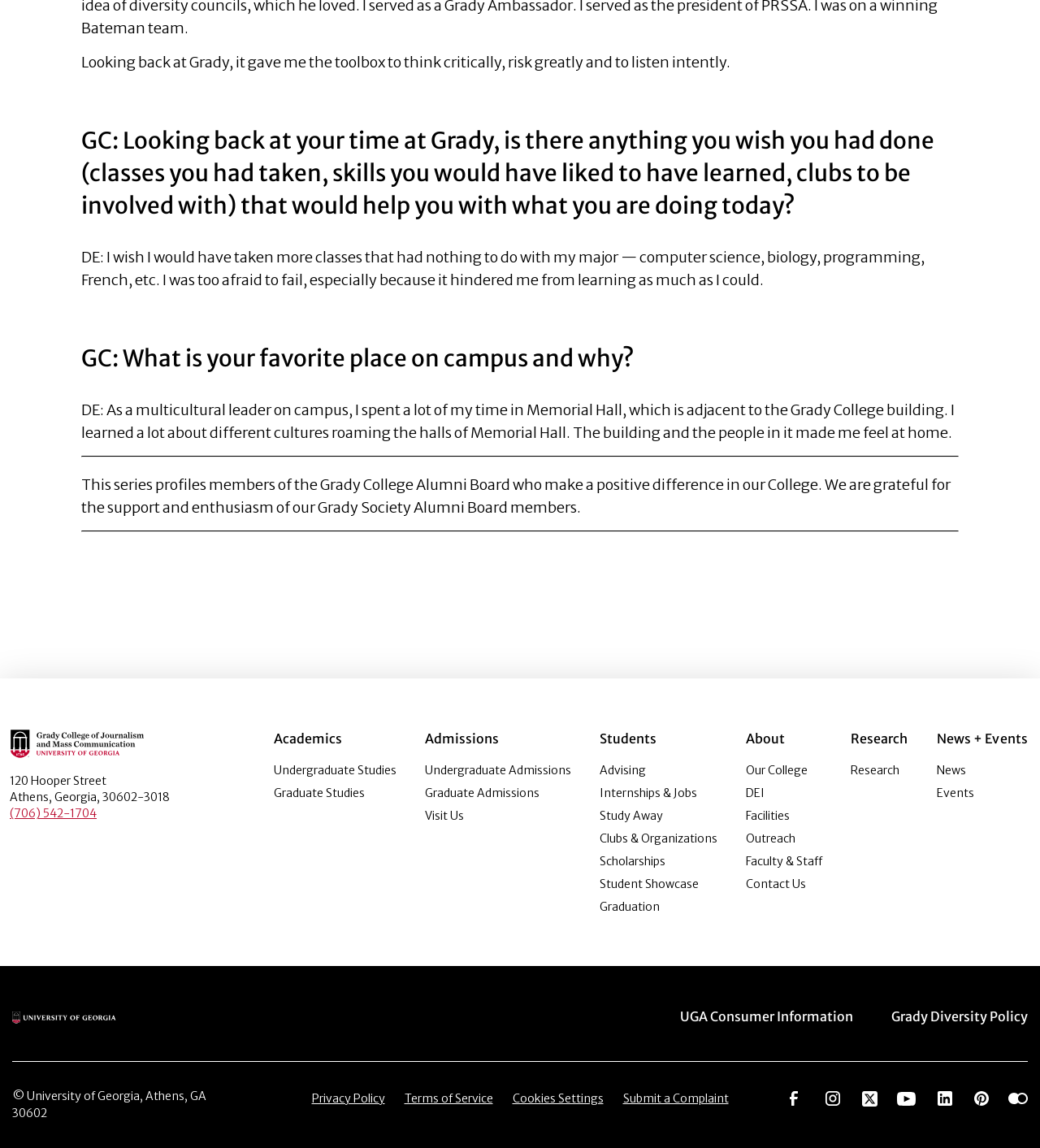What is the name of the college?
Use the image to give a comprehensive and detailed response to the question.

I inferred this answer by looking at the text content of the webpage, specifically the heading 'GC: Looking back at your time at Grady...' and the text 'This series profiles members of the Grady College Alumni Board...' which suggests that the webpage is related to Grady College.